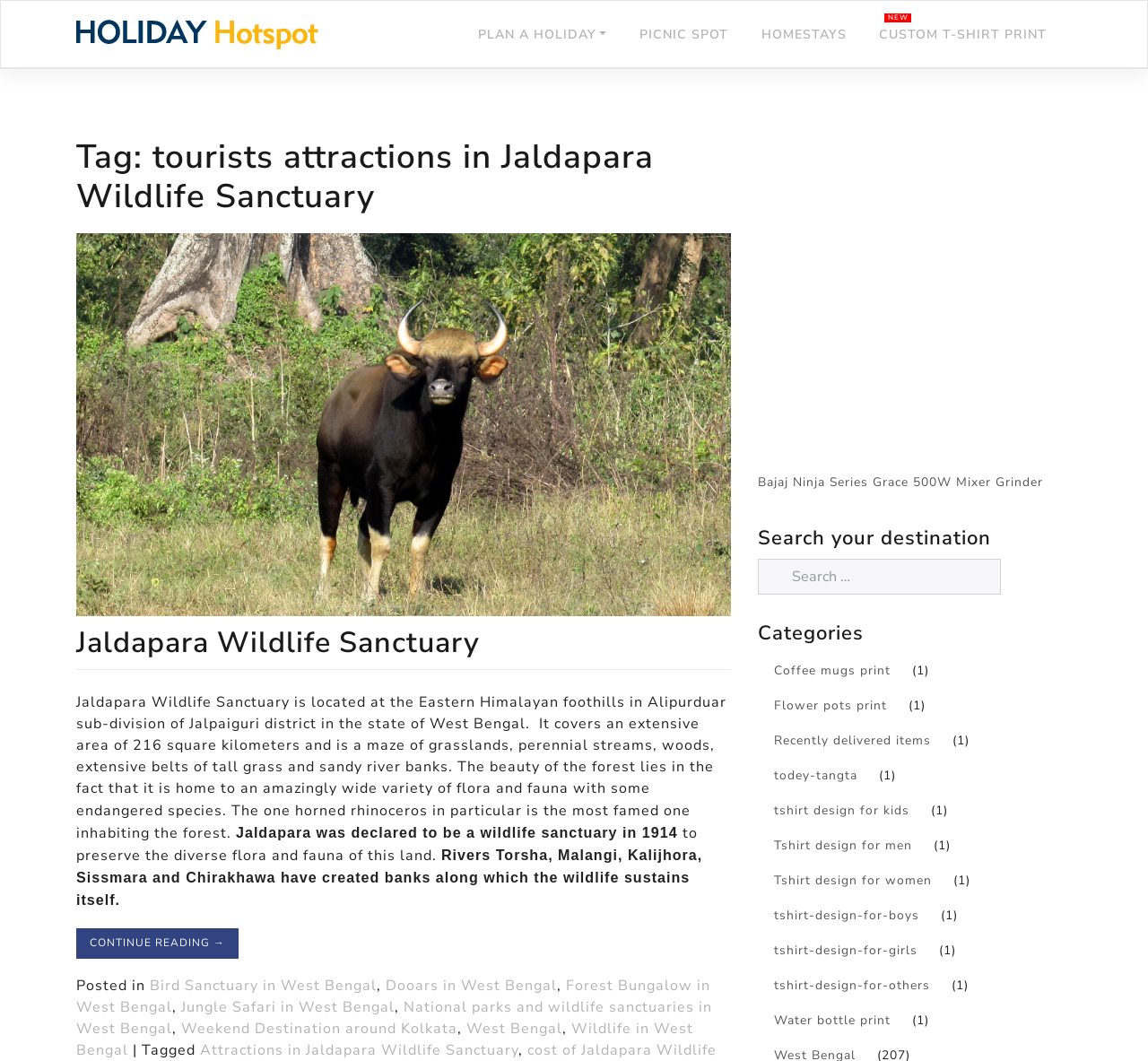Provide a short answer to the following question with just one word or phrase: What is the category of 'Coffee mugs print'?

Categories